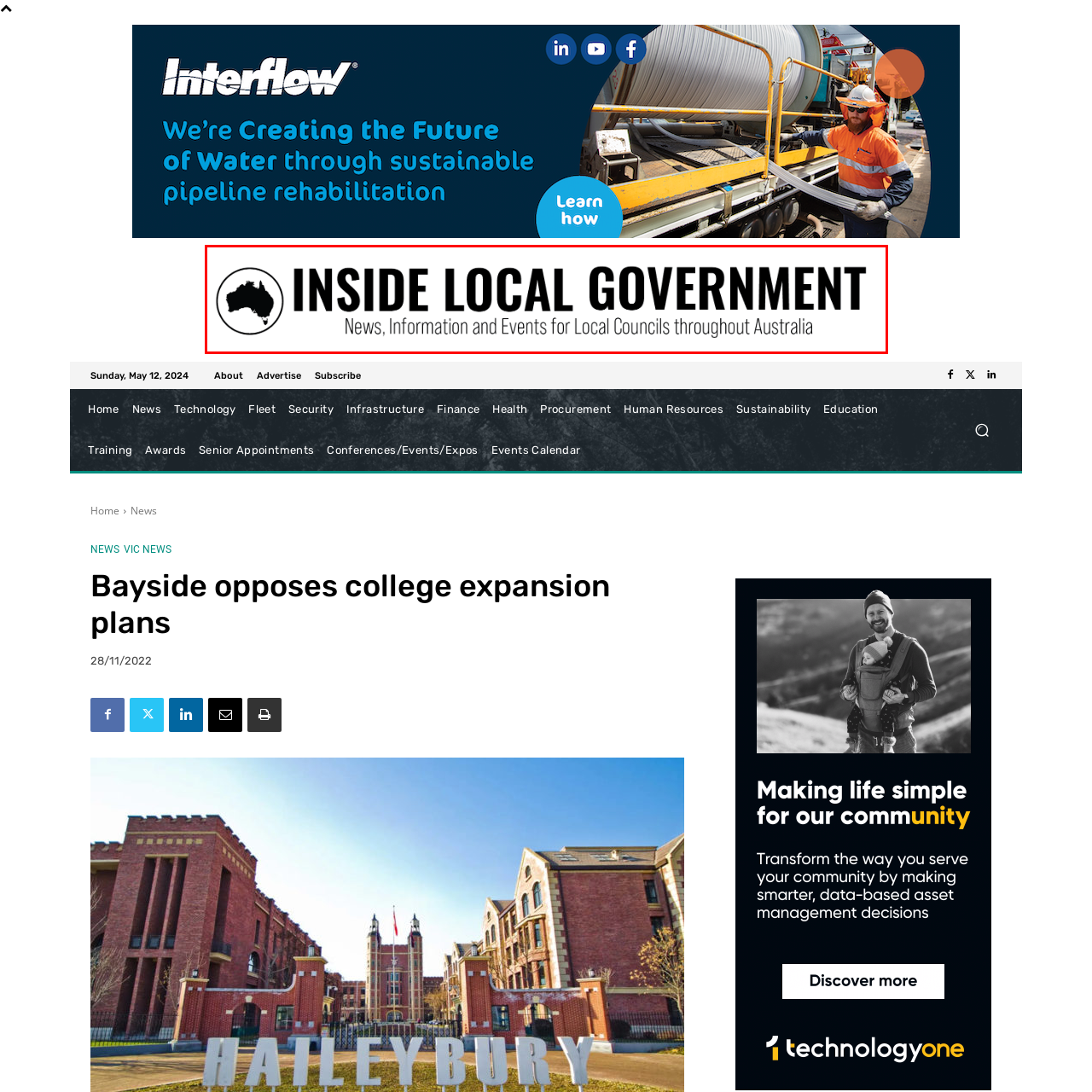Offer a thorough and descriptive summary of the image captured in the red bounding box.

The image features the logo for "Inside Local Government," which serves as a prominent source of news and information for local councils across Australia. The logo includes a stylized map of Australia within a circular frame, emphasizing its focus on local governance. Below the logo, the tagline "News, Information and Events for Local Councils throughout Australia" conveys the platform's commitment to providing relevant content for local government stakeholders. This visual identity reflects the platform's dedication to supporting community engagement and local decision-making.